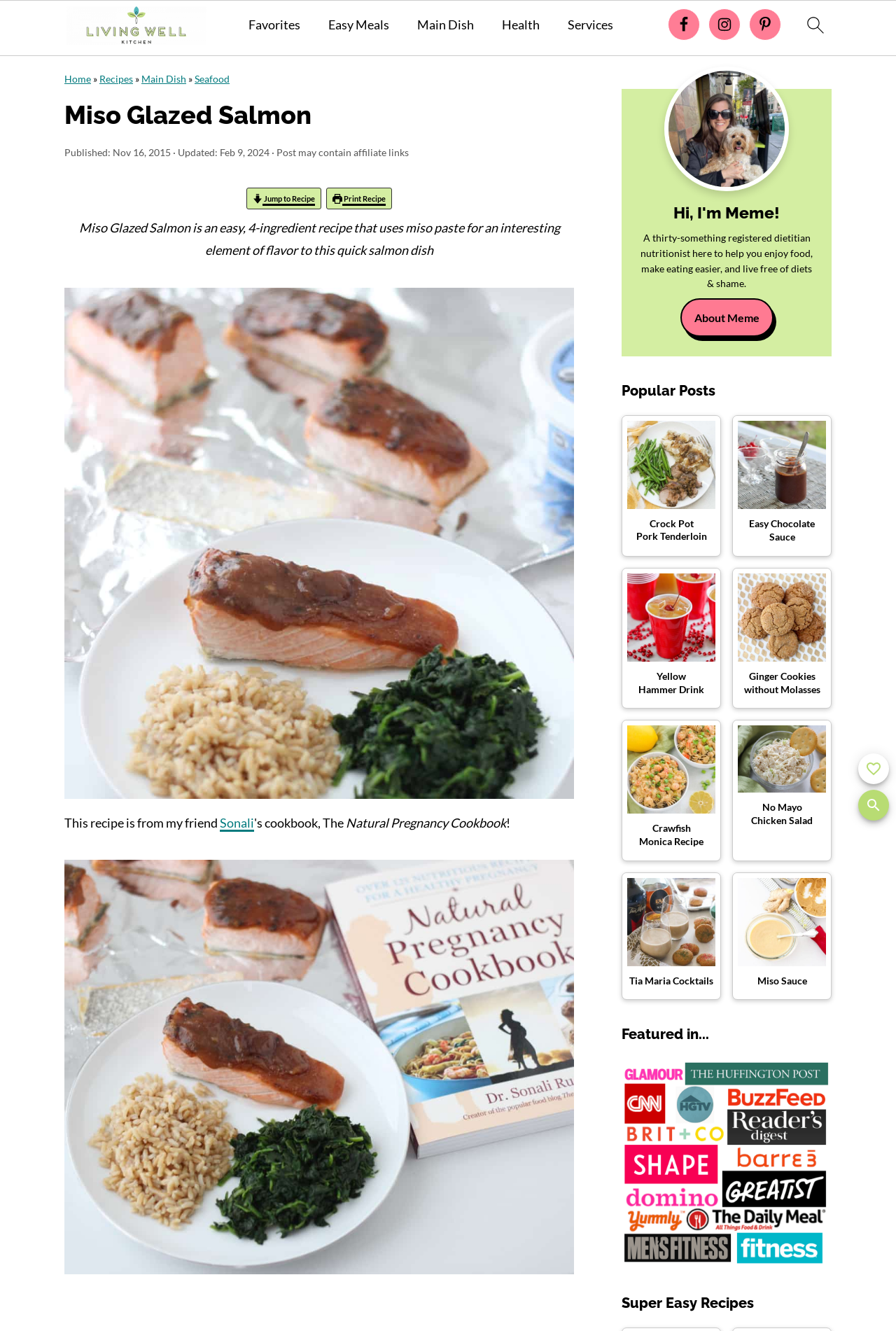Given the description Crock Pot Pork Tenderloin, predict the bounding box coordinates of the UI element. Ensure the coordinates are in the format (top-left x, top-left y, bottom-right x, bottom-right y) and all values are between 0 and 1.

[0.695, 0.312, 0.804, 0.417]